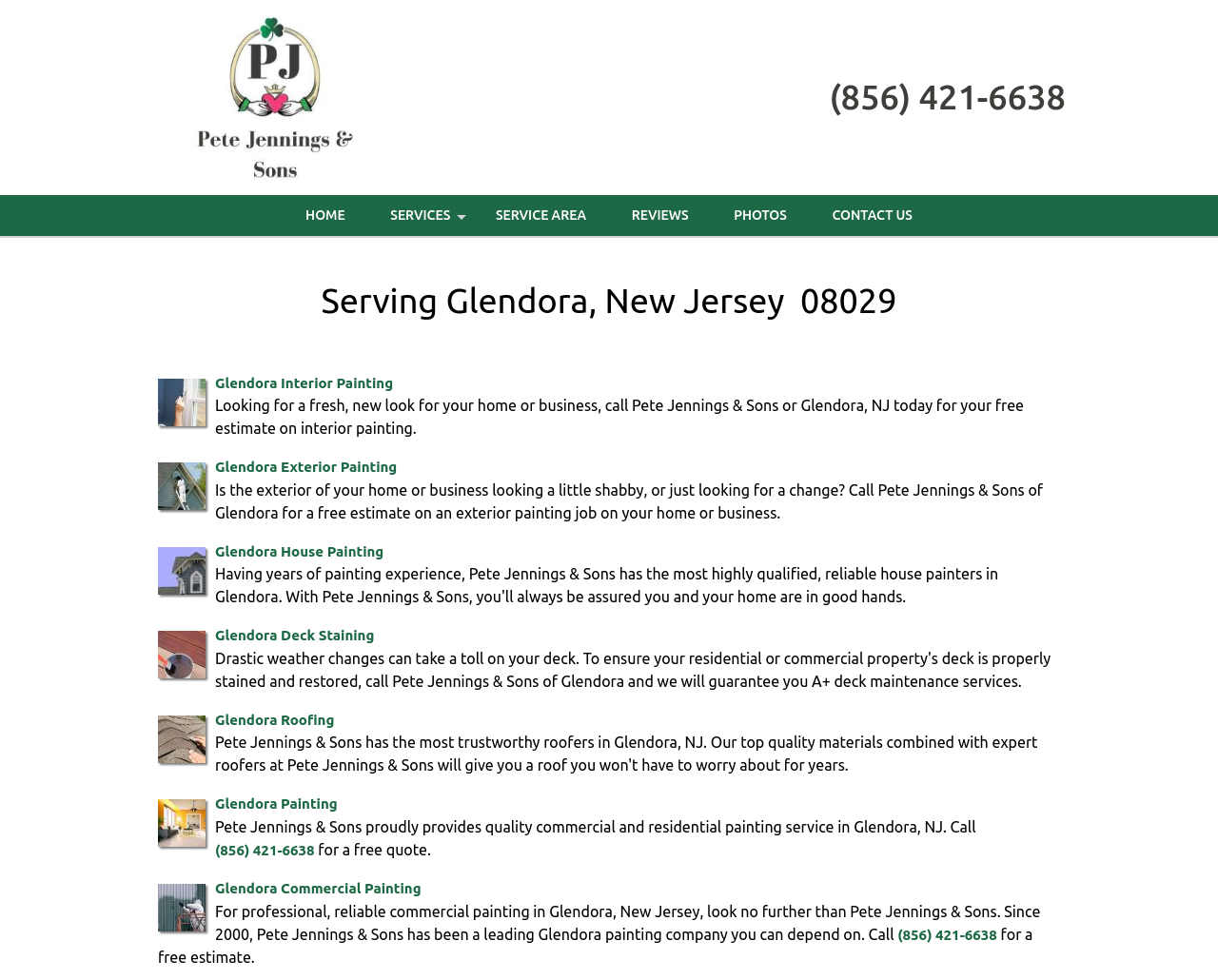Locate the bounding box coordinates of the clickable region necessary to complete the following instruction: "Go to the home page". Provide the coordinates in the format of four float numbers between 0 and 1, i.e., [left, top, right, bottom].

[0.234, 0.199, 0.301, 0.241]